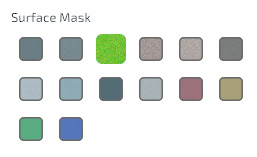Provide a thorough and detailed response to the question by examining the image: 
What is the purpose of this visual guide?

The visual guide is designed to aid users in choosing specific surface masks for their design projects, demonstrating which surfaces can be drawn upon and illustrating the available textures that enhance the overall design features.